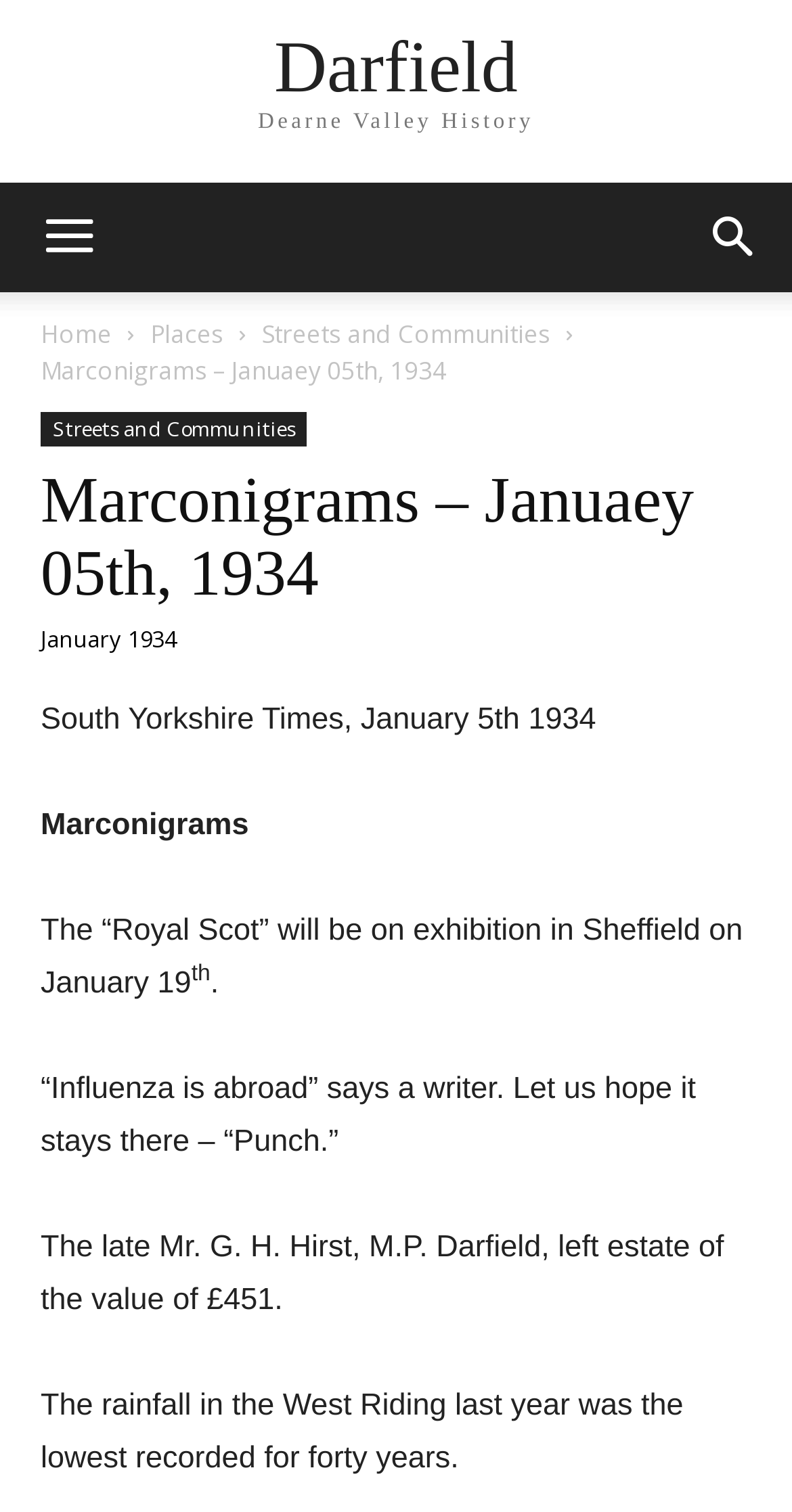What is the lowest recorded rainfall period in the West Riding?
Please provide a detailed and thorough answer to the question.

I found the answer by reading the StaticText element with the text 'The rainfall in the West Riding last year was the lowest recorded for forty years.' which is a part of the webpage content.